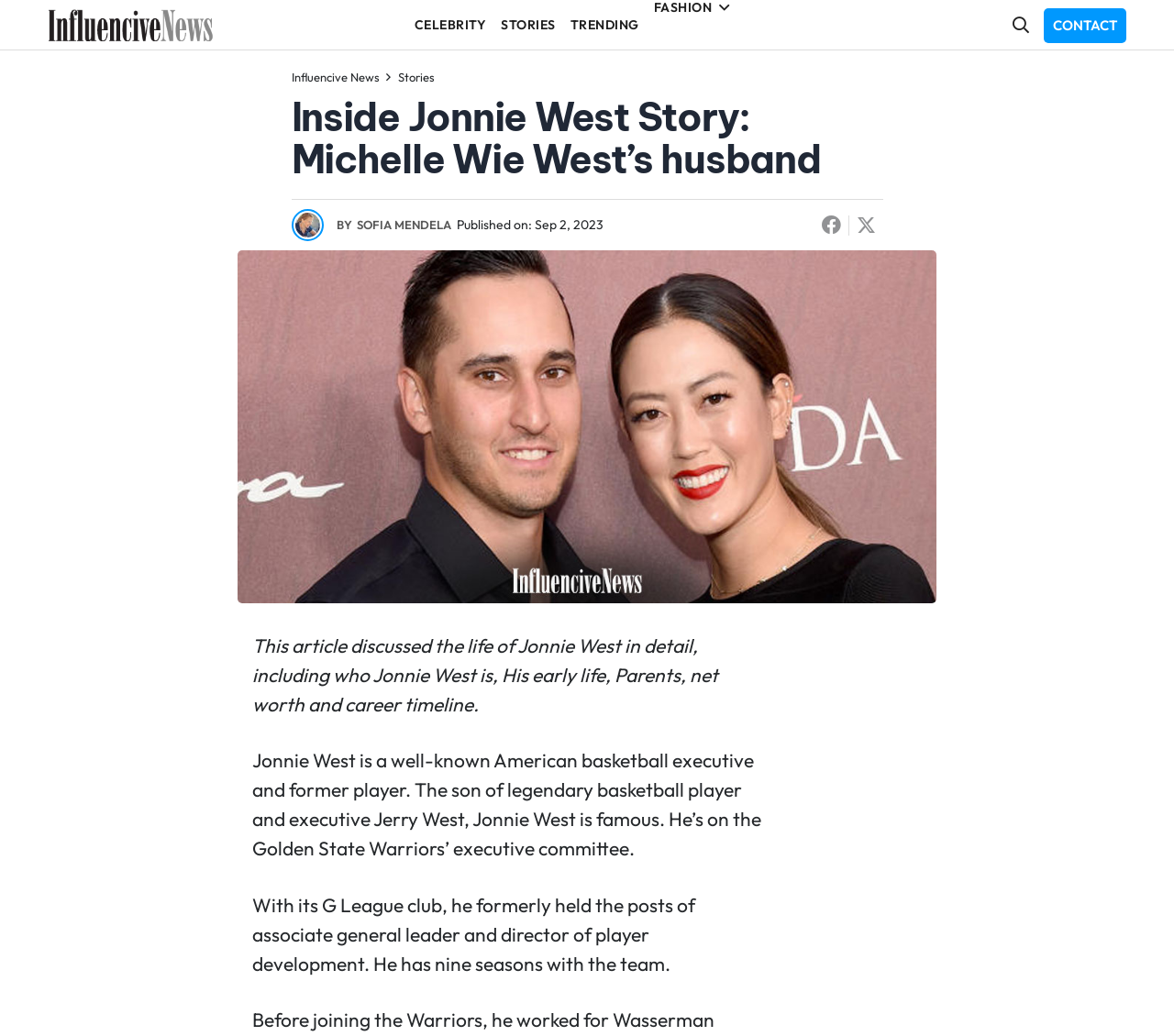Identify the bounding box coordinates of the region I need to click to complete this instruction: "Visit the Influencive News page".

[0.248, 0.067, 0.323, 0.081]